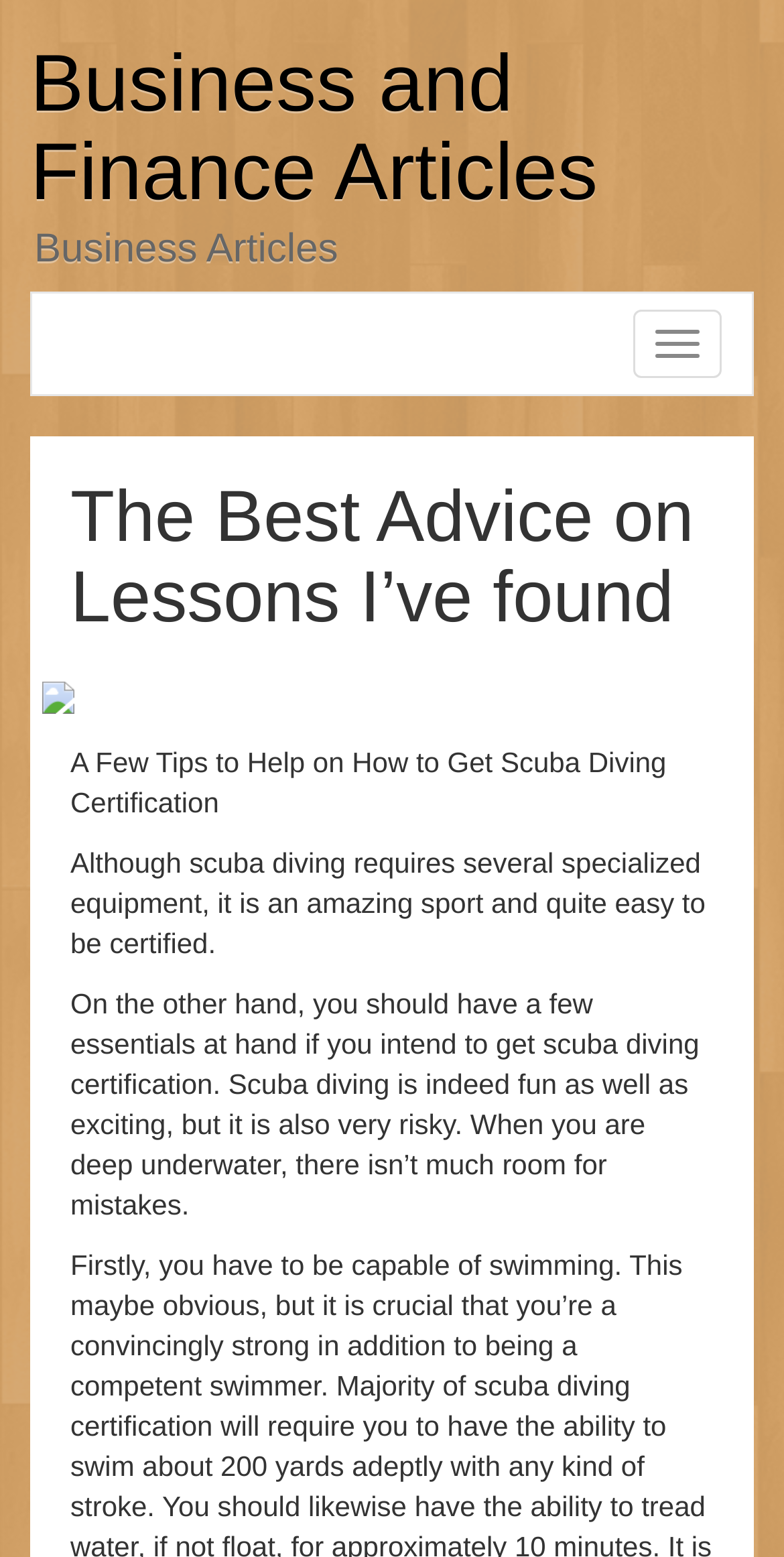Please find the top heading of the webpage and generate its text.

Business and Finance Articles